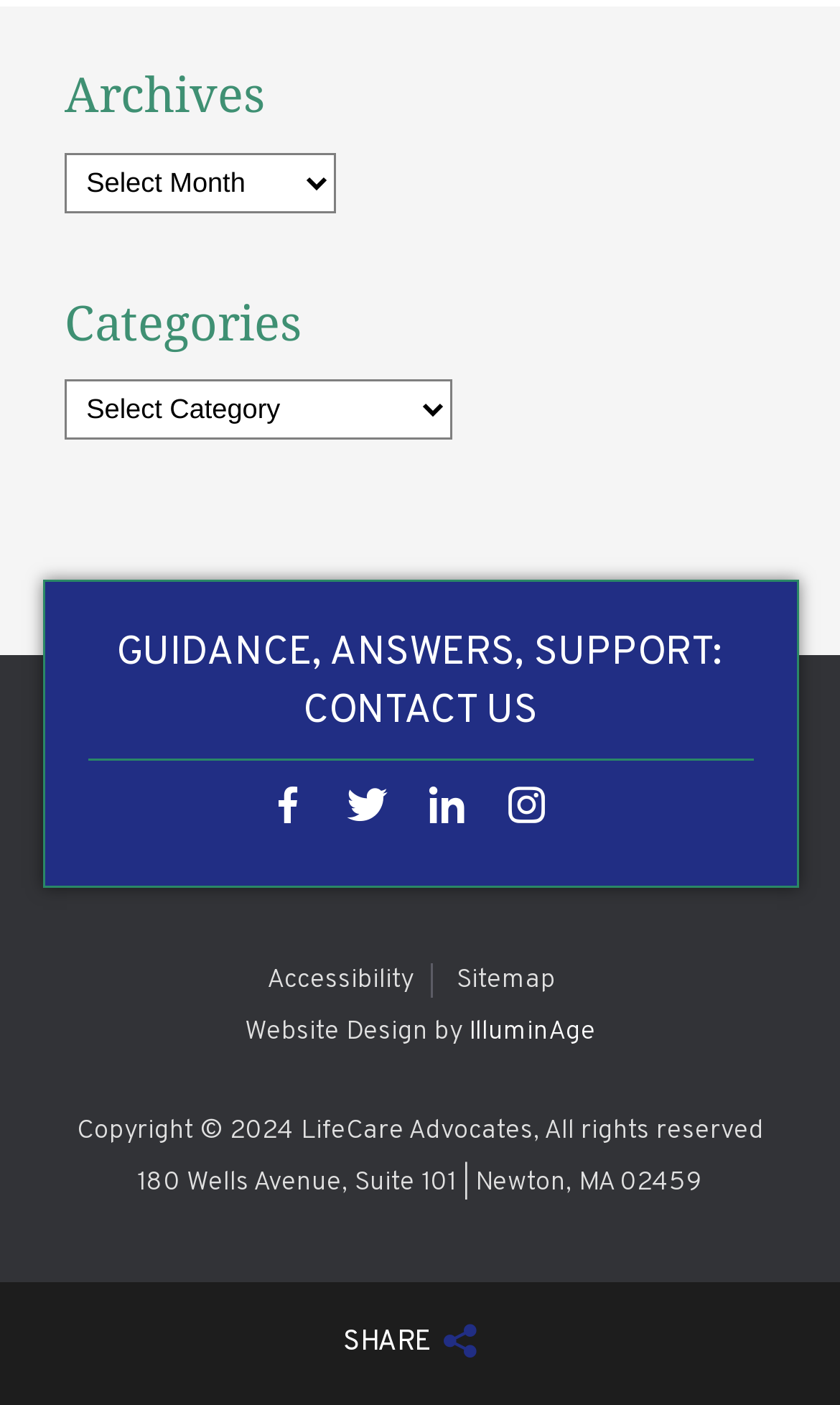Can you specify the bounding box coordinates for the region that should be clicked to fulfill this instruction: "Visit Sitemap".

[0.523, 0.686, 0.682, 0.711]